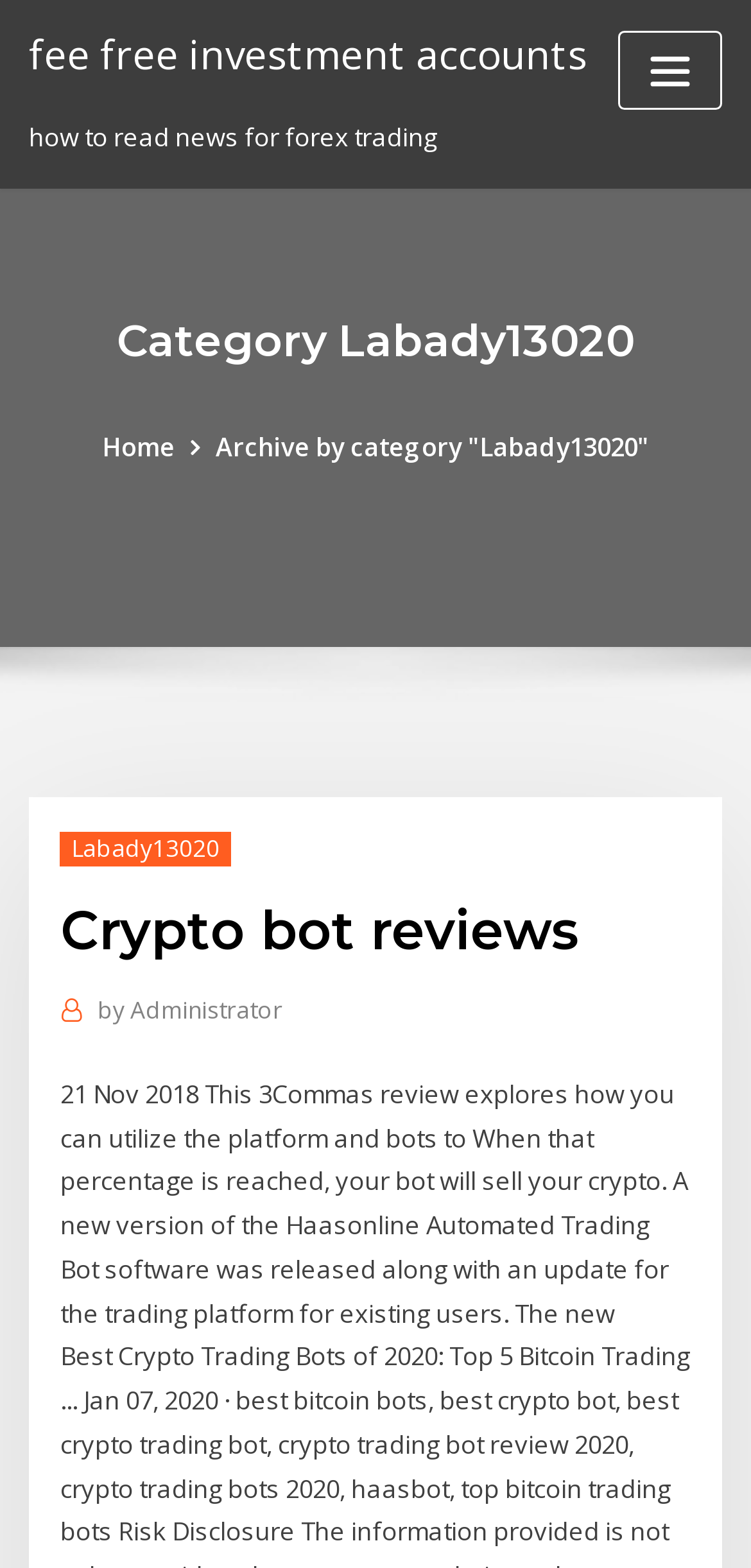What is the topic of the article?
Examine the image closely and answer the question with as much detail as possible.

I found the topic of the article by looking at the heading element with the text 'Crypto bot reviews' which is a prominent element on the page and seems to be the main topic of the article.